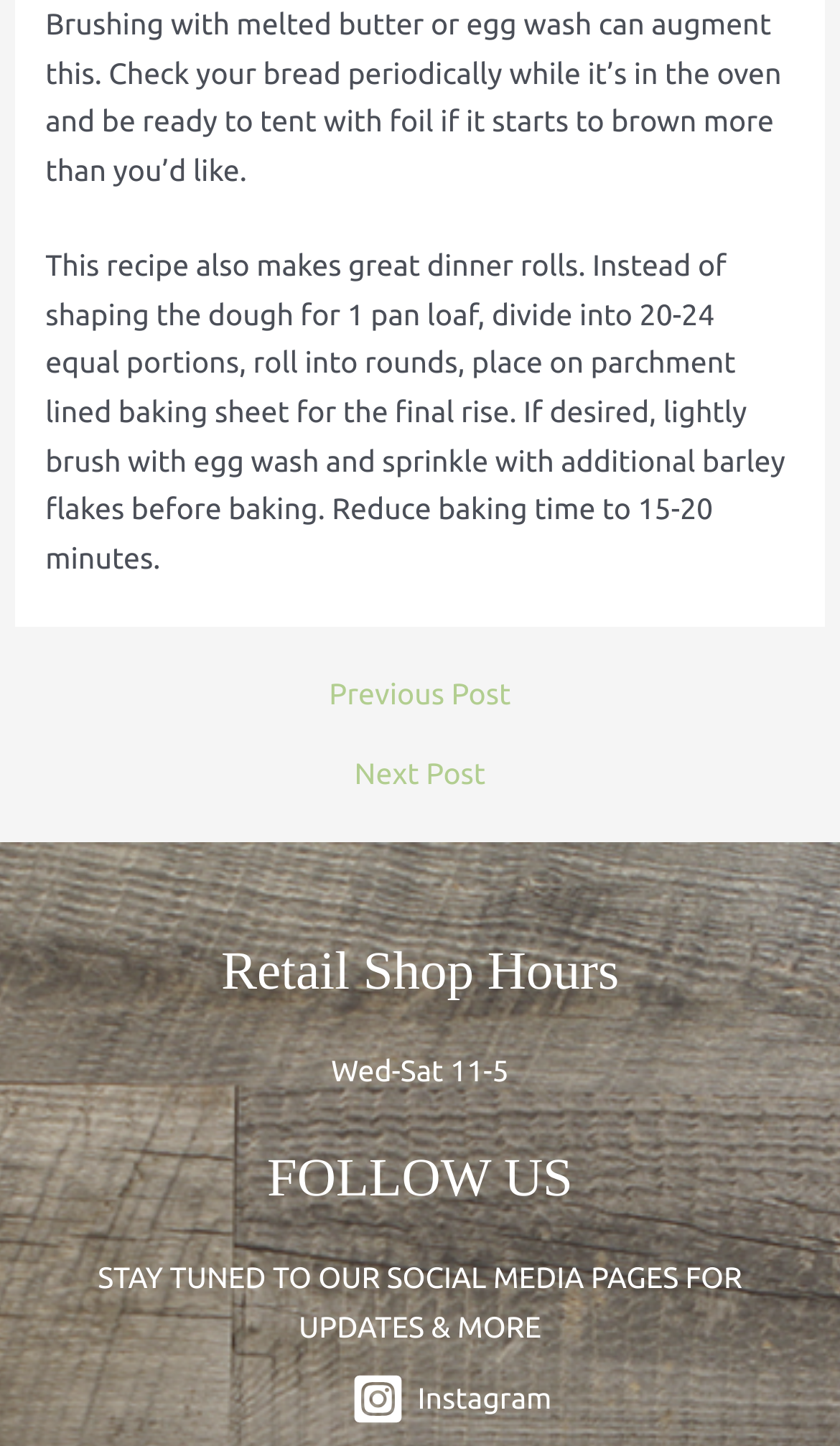Is there a recipe on this page?
Using the picture, provide a one-word or short phrase answer.

Yes